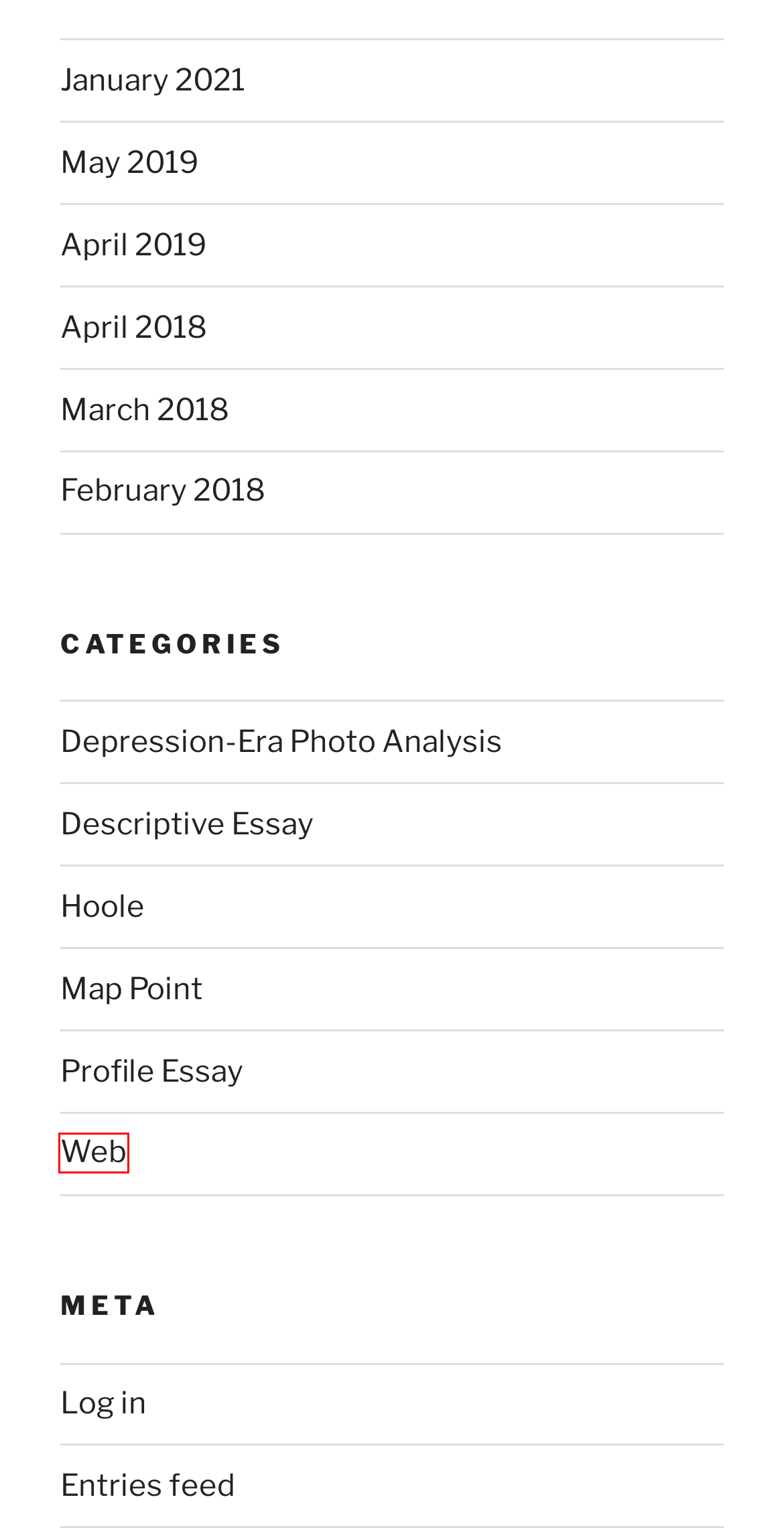Examine the screenshot of the webpage, noting the red bounding box around a UI element. Pick the webpage description that best matches the new page after the element in the red bounding box is clicked. Here are the candidates:
A. February 2018 – Dirt Poor
B. May 2019 – Dirt Poor
C. March 2018 – Dirt Poor
D. Web – Dirt Poor
E. Descriptive Essay – Dirt Poor
F. Hoole – Dirt Poor
G. April 2018 – Dirt Poor
H. Profile Essay – Dirt Poor

D